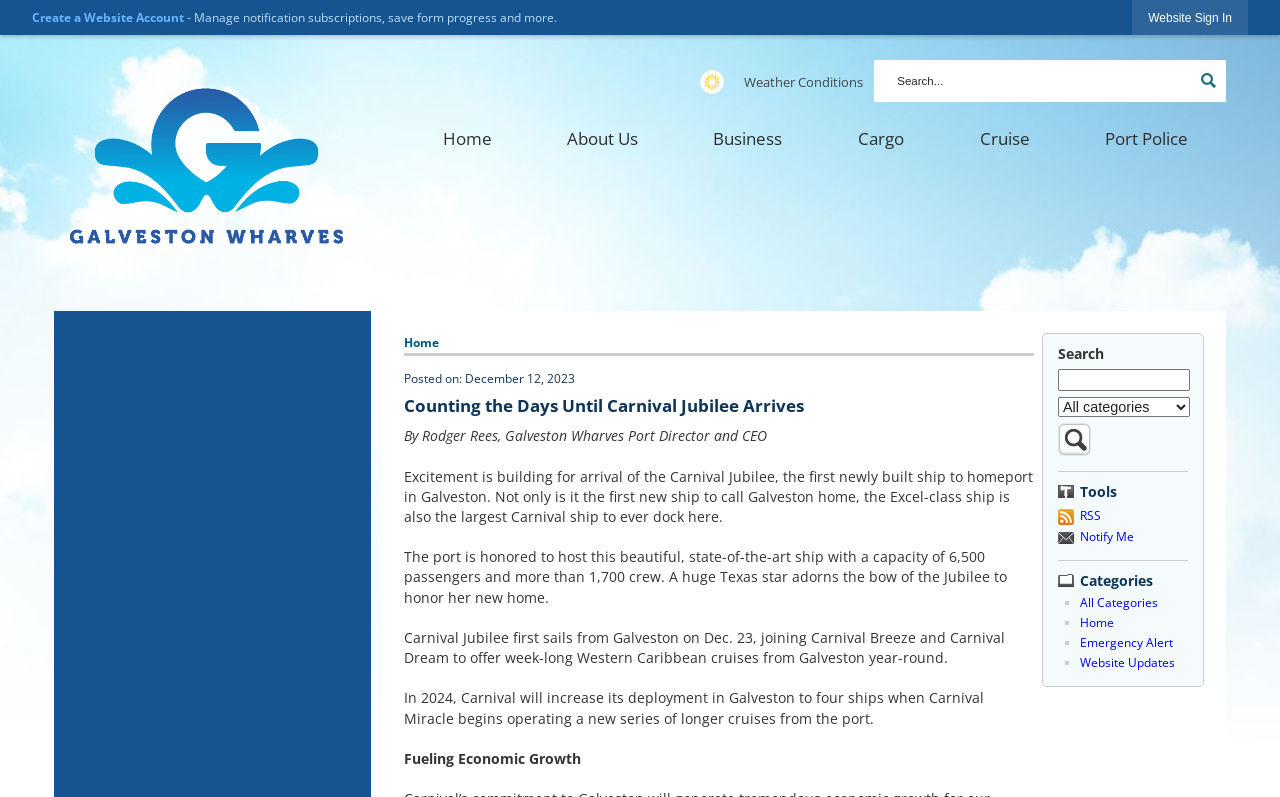Provide the bounding box coordinates for the UI element that is described as: "Mama Writes".

None